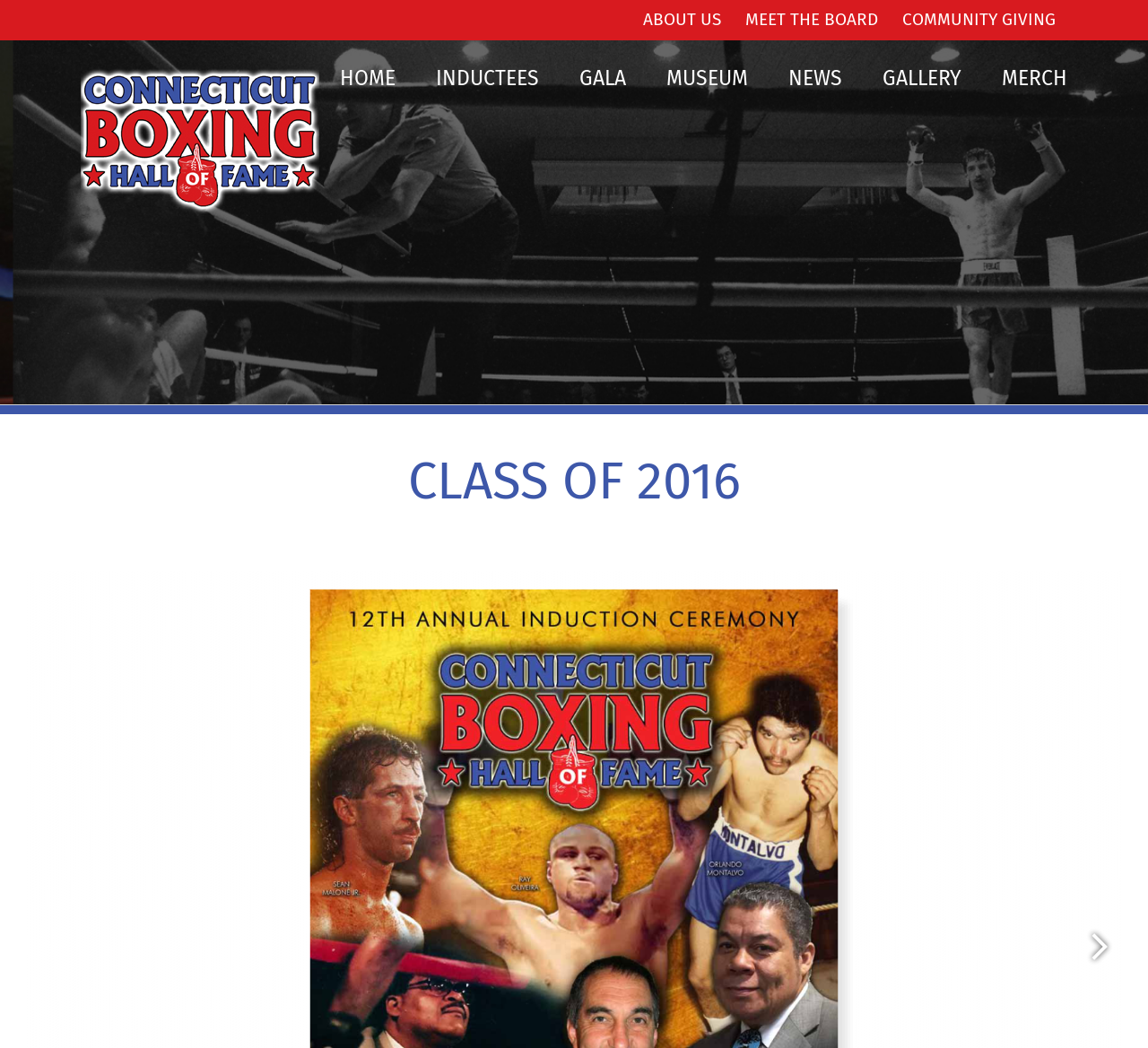Please find the bounding box coordinates for the clickable element needed to perform this instruction: "go to HOME".

[0.296, 0.038, 0.345, 0.11]